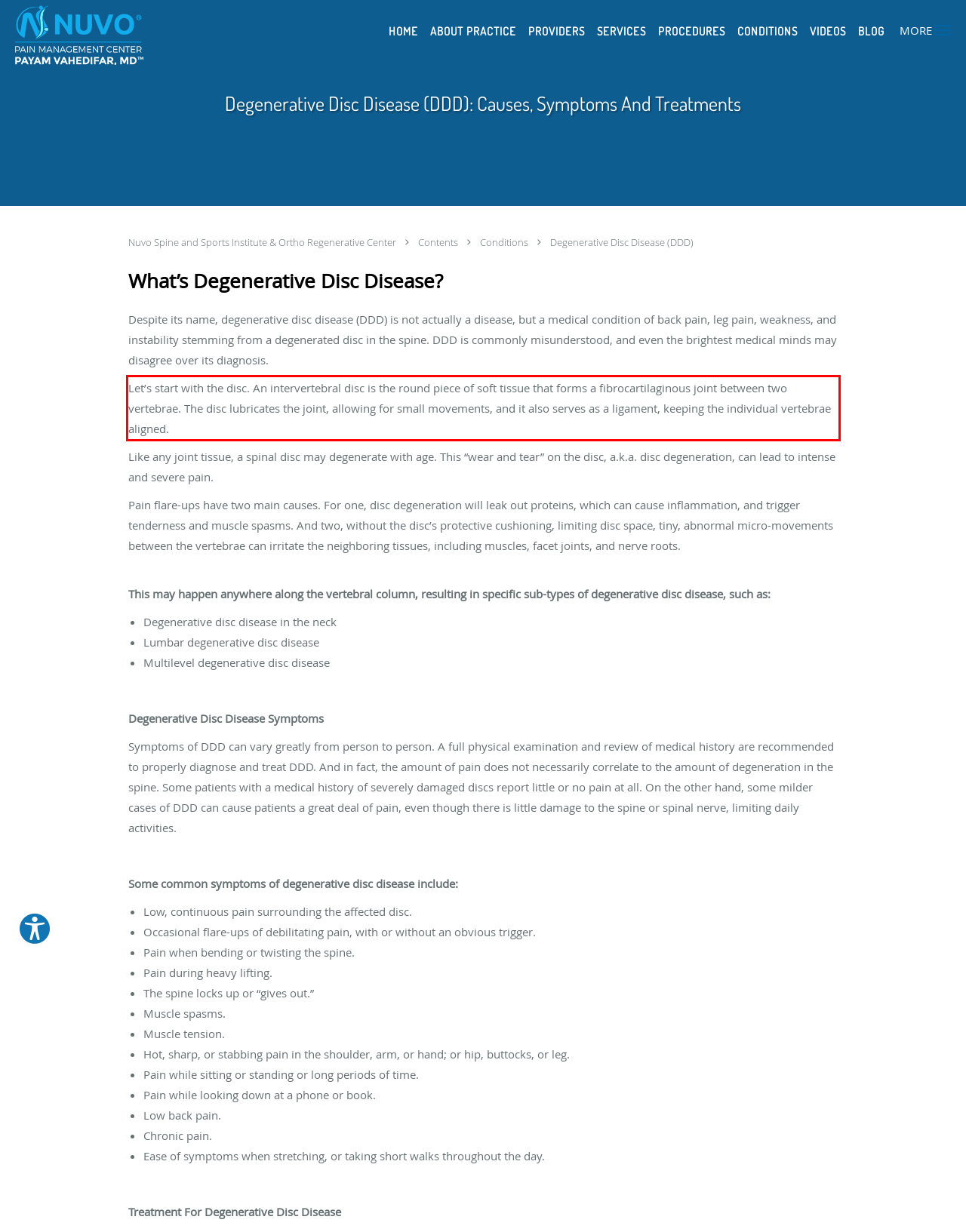You are given a screenshot of a webpage with a UI element highlighted by a red bounding box. Please perform OCR on the text content within this red bounding box.

Let’s start with the disc. An intervertebral disc is the round piece of soft tissue that forms a fibrocartilaginous joint between two vertebrae. The disc lubricates the joint, allowing for small movements, and it also serves as a ligament, keeping the individual vertebrae aligned.